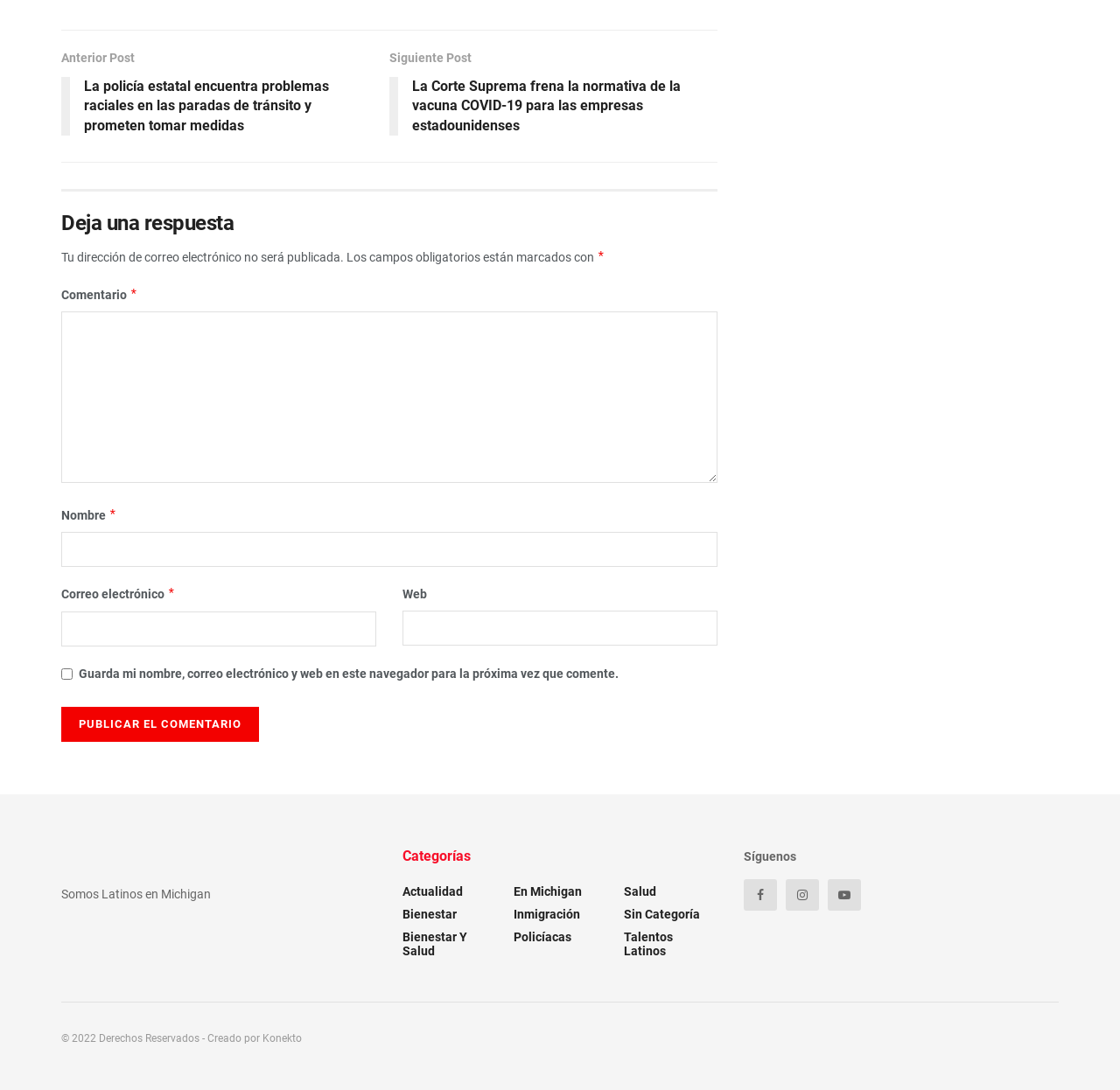Using the elements shown in the image, answer the question comprehensively: What is the name of the website?

The webpage has a link and an image with the text 'Latinos en Michigan', which appears to be the name of the website. This is also supported by the static text 'Somos Latinos en Michigan' (We are Latinos in Michigan) near the bottom of the webpage.